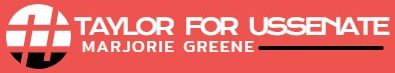Utilize the details in the image to give a detailed response to the question: What is the shape of the logo?

The shape of the logo is circular because the caption describes it as a 'circular shape divided into quadrants', which implies that the overall shape of the logo is a circle.